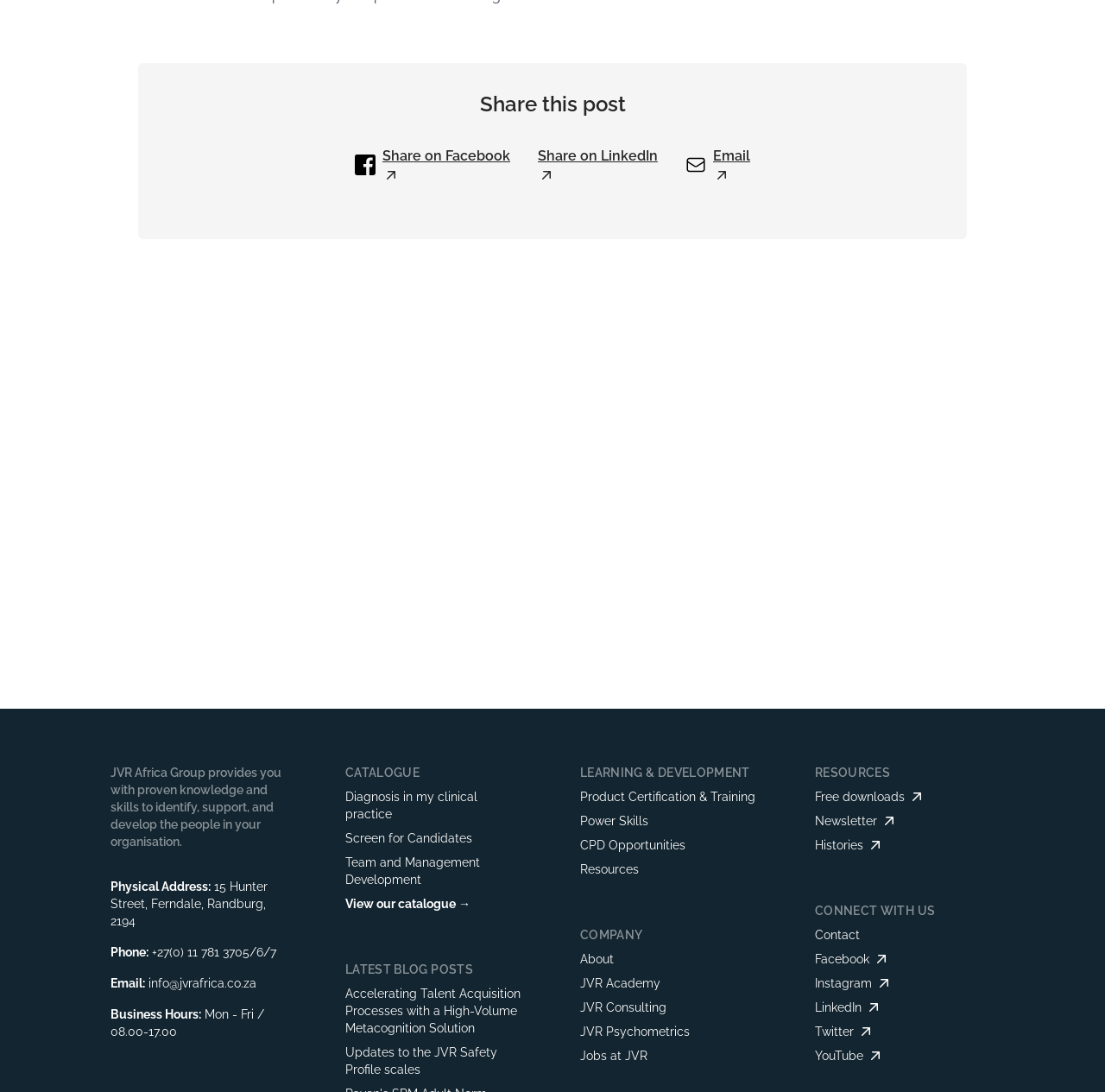Determine the bounding box coordinates of the UI element described below. Use the format (top-left x, top-left y, bottom-right x, bottom-right y) with floating point numbers between 0 and 1: Share on LinkedIn

[0.487, 0.134, 0.595, 0.168]